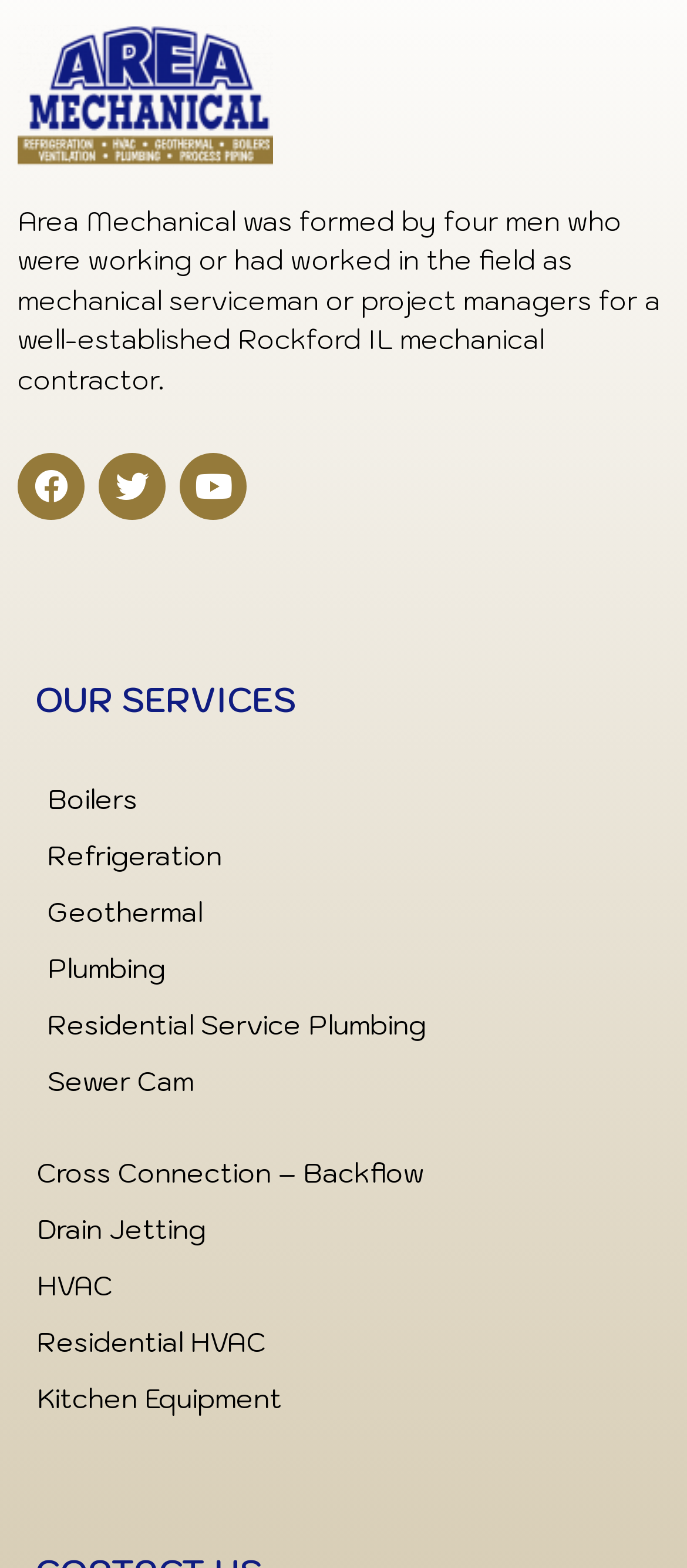What social media platforms are linked? Based on the screenshot, please respond with a single word or phrase.

Facebook, Twitter, Youtube